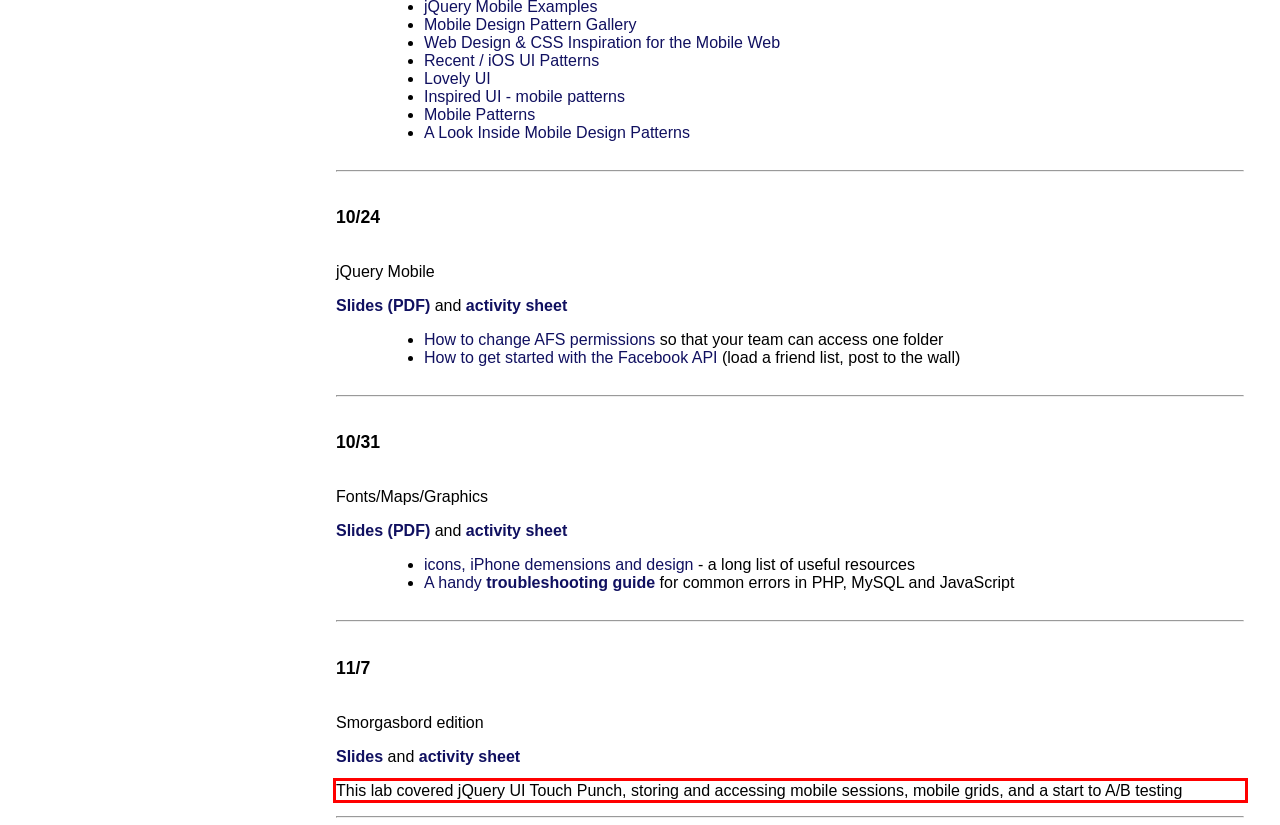Please extract the text content within the red bounding box on the webpage screenshot using OCR.

This lab covered jQuery UI Touch Punch, storing and accessing mobile sessions, mobile grids, and a start to A/B testing